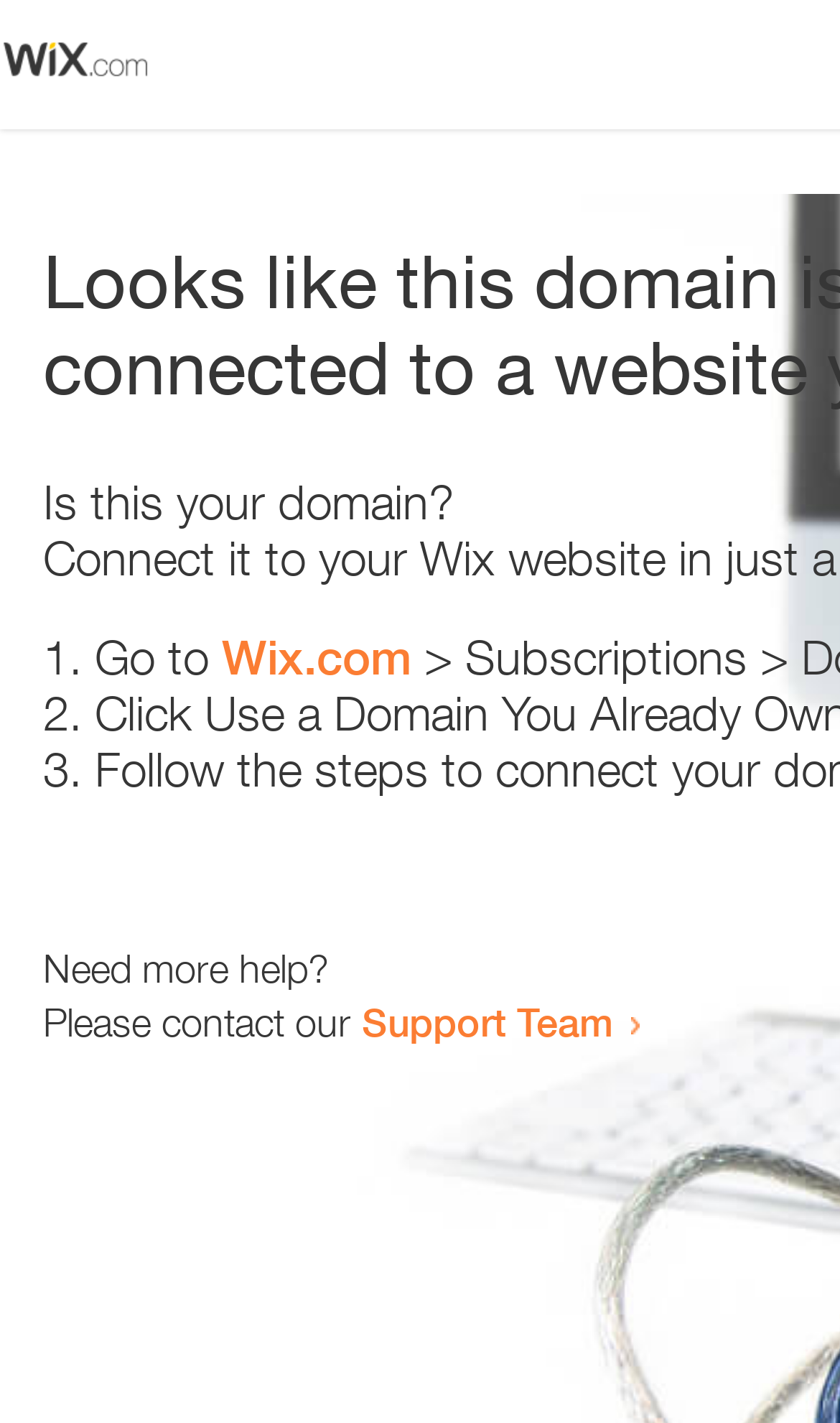Explain the webpage in detail, including its primary components.

The webpage appears to be an error page, with a small image at the top left corner. Below the image, there is a question "Is this your domain?" in a prominent position. 

To the right of the question, there is a numbered list with three items. The first item starts with "1." and suggests going to "Wix.com". The second item starts with "2." and the third item starts with "3.", but their contents are not specified. 

Further down the page, there is a message "Need more help?" followed by a sentence "Please contact our Support Team" with a link to the Support Team.